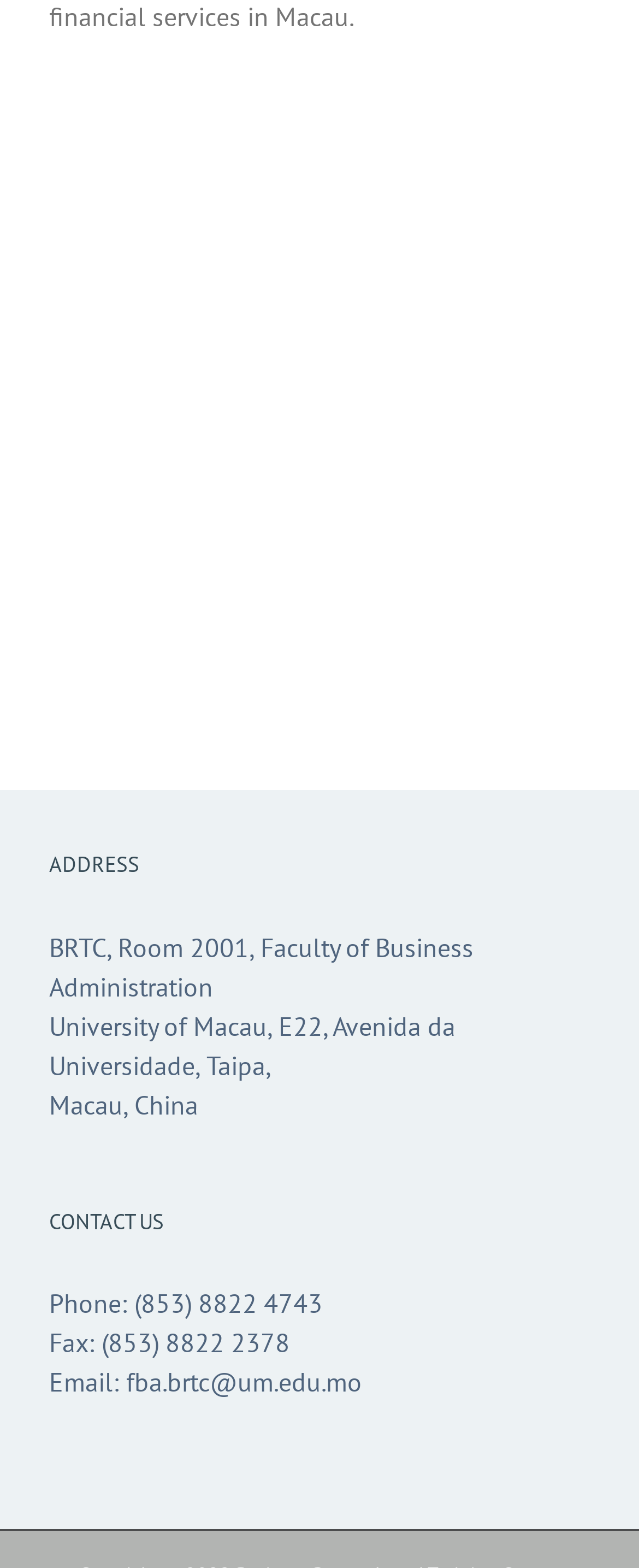Please reply to the following question using a single word or phrase: 
What is the copyright information of the webpage?

Copyright 2022 Business Research and Training Center, Faculty of Business Administration, University of Macau. All Rights Reserved.